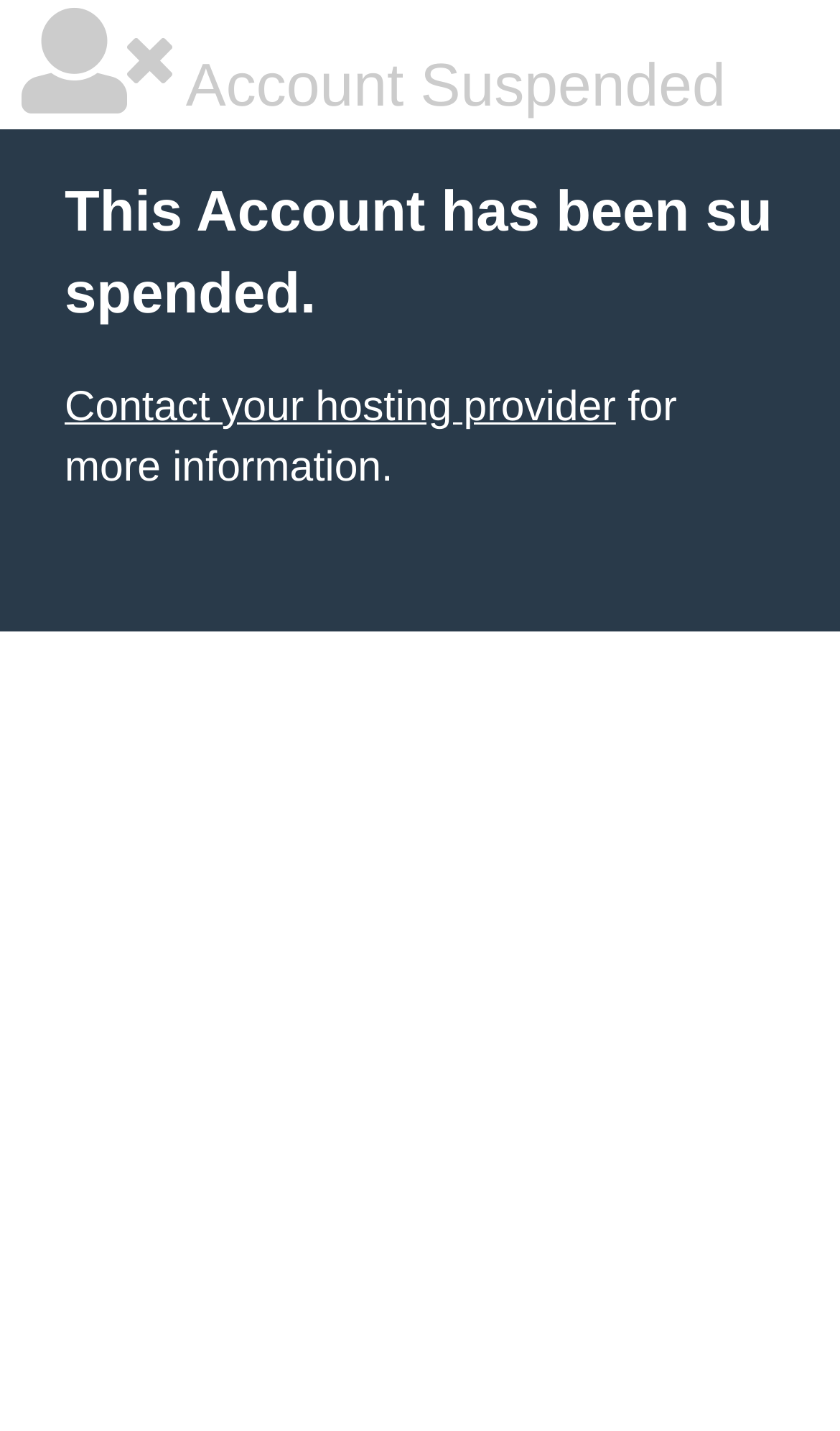Determine the bounding box for the UI element that matches this description: "Contact your hosting provider".

[0.077, 0.268, 0.733, 0.301]